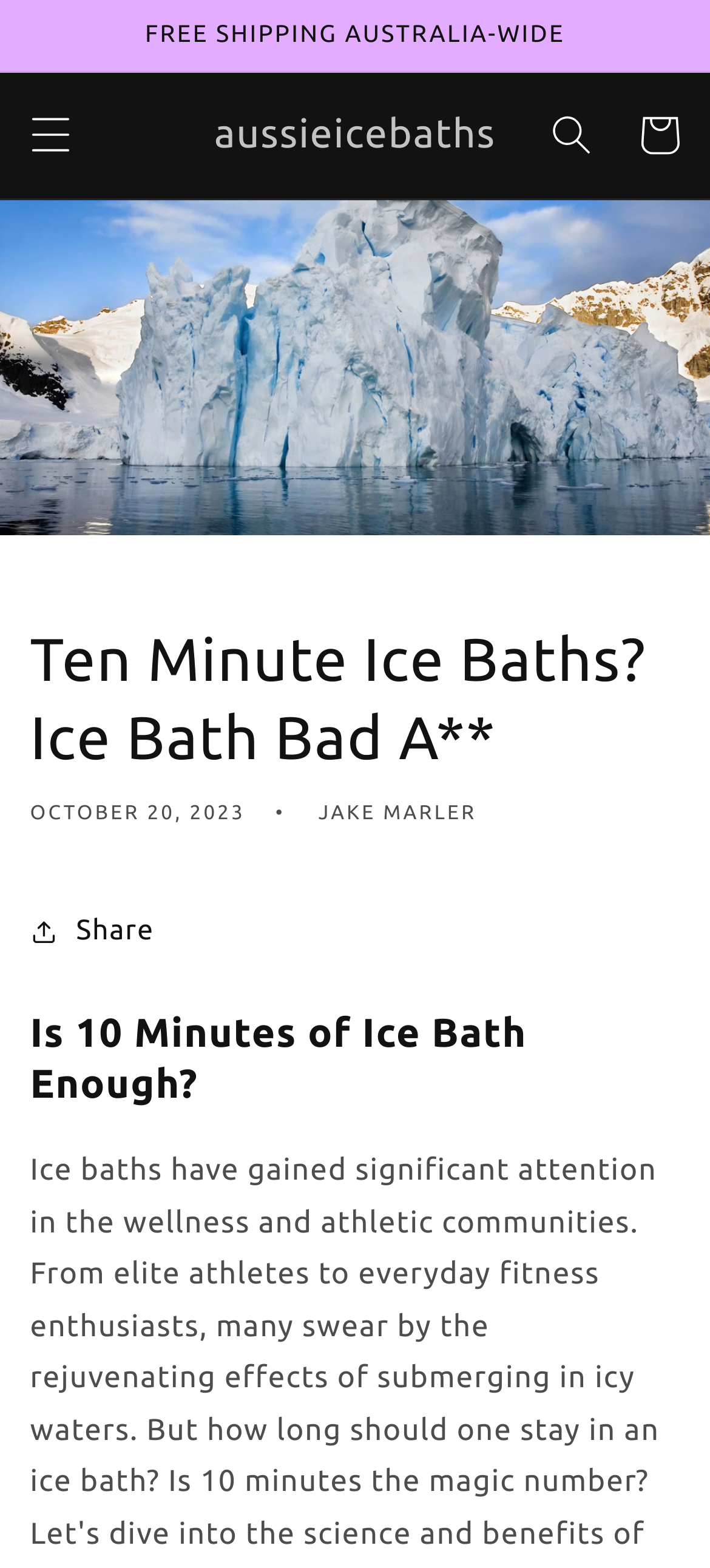What is the date of this article?
Please analyze the image and answer the question with as much detail as possible.

I found the date of the article by looking at the header section of the webpage, where the article's title and metadata are displayed. Specifically, I found the text 'OCTOBER 20, 2023' next to the article's title and author, which indicates that the article was published on this date.